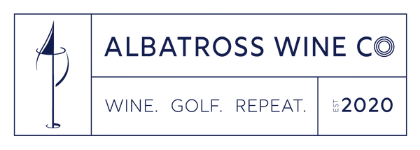Outline with detail what the image portrays.

The image showcases the logo of Albatross Wine Co, featuring a stylish design that prominently includes the company name "ALBATROSS WINE CO" at the top. Below the name, a graphic of a wine glass is elegantly intertwined with a golf flag, symbolizing the brand’s unique fusion of wine and golf culture. The tagline "WINE. GOLF. REPEAT." emphasizes their focus on both passions, while "est. 2020" signifies the company’s establishment. This modern and sophisticated logo captures the essence of Albatross Wine Co’s mission to blend the enjoyment of fine wine with the leisure of golf, appealing to enthusiasts of both lifestyles.